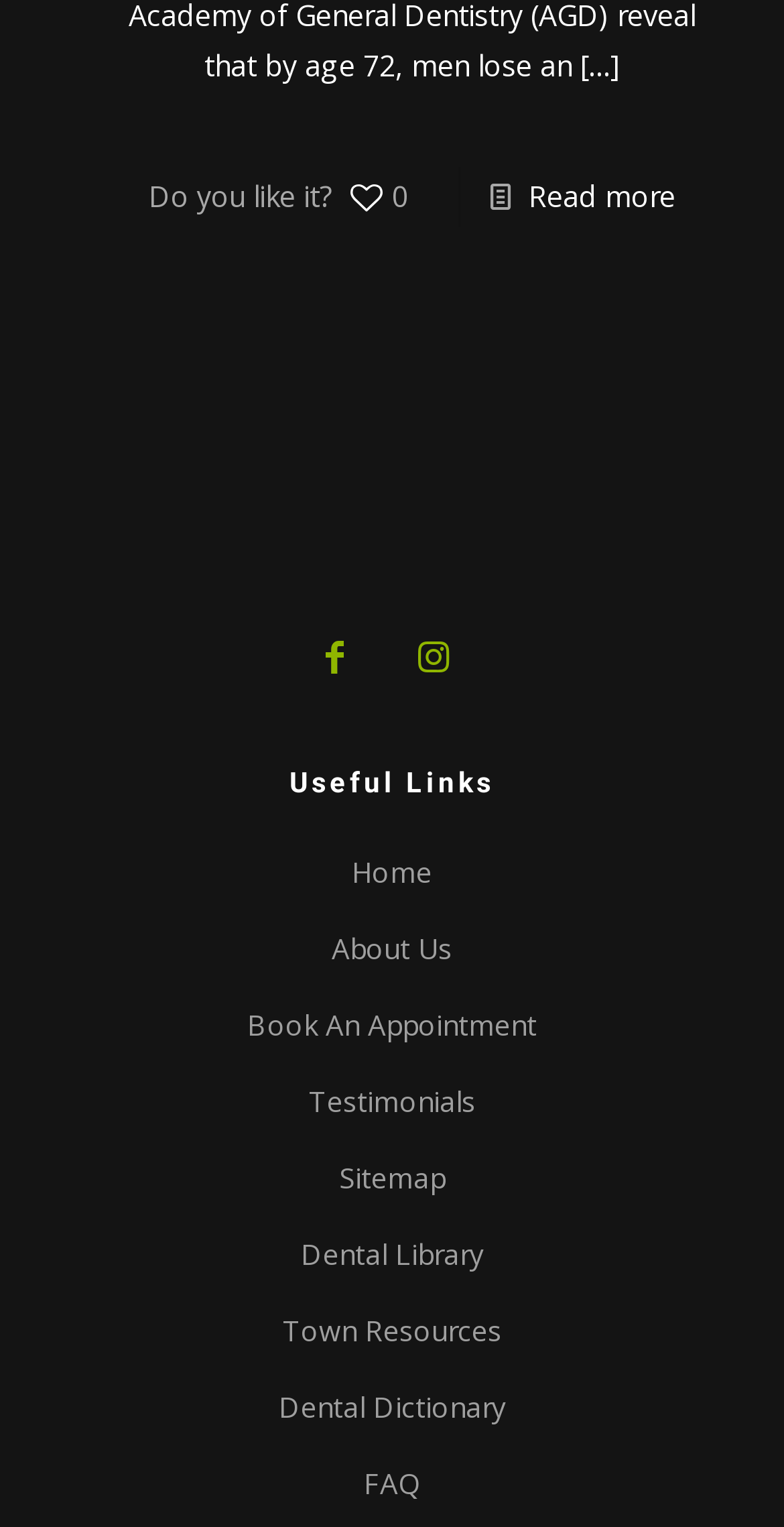What is the text of the first static text element?
Look at the image and respond with a one-word or short-phrase answer.

[…]